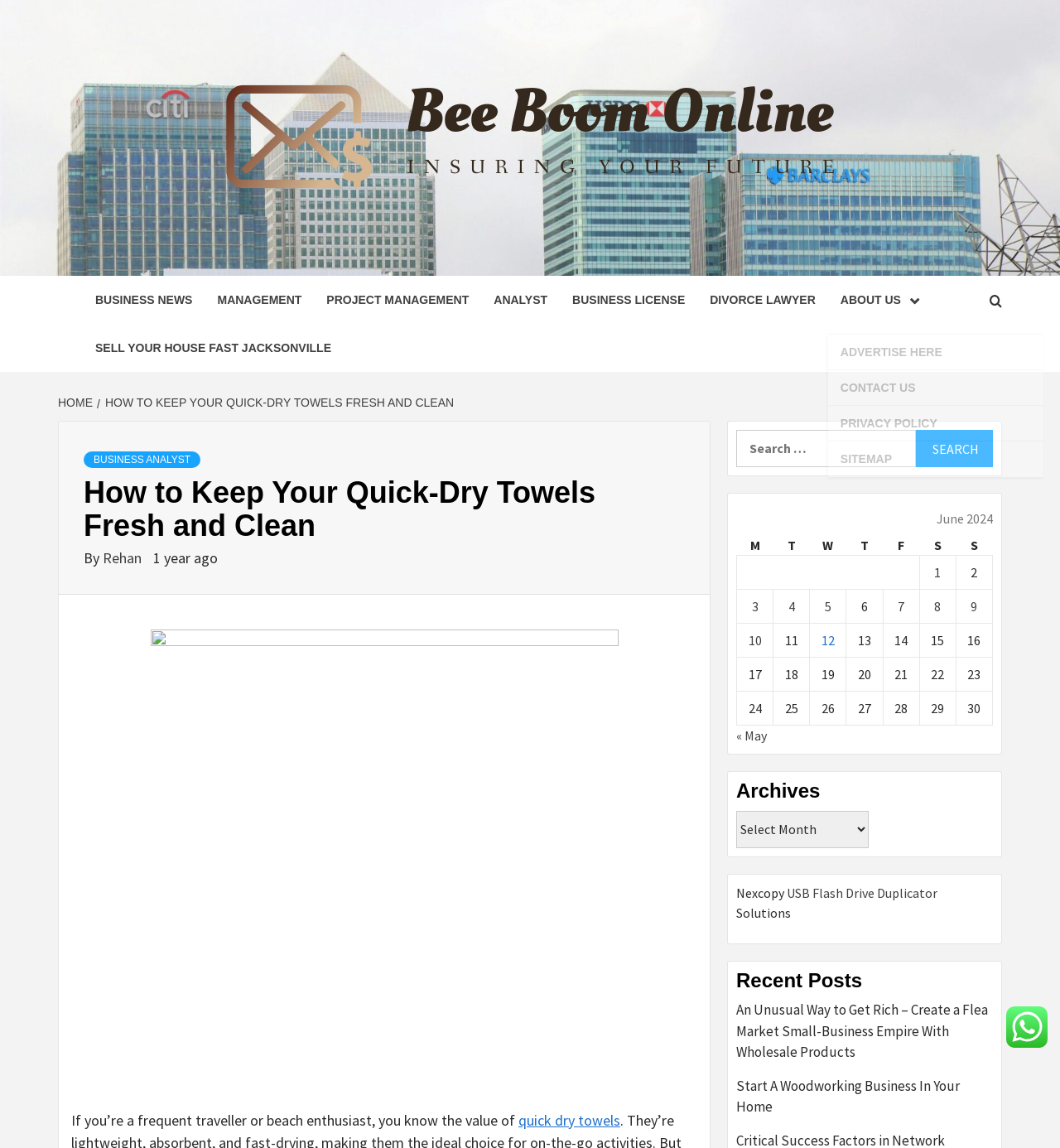Can you locate the main headline on this webpage and provide its text content?

How to Keep Your Quick-Dry Towels Fresh and Clean